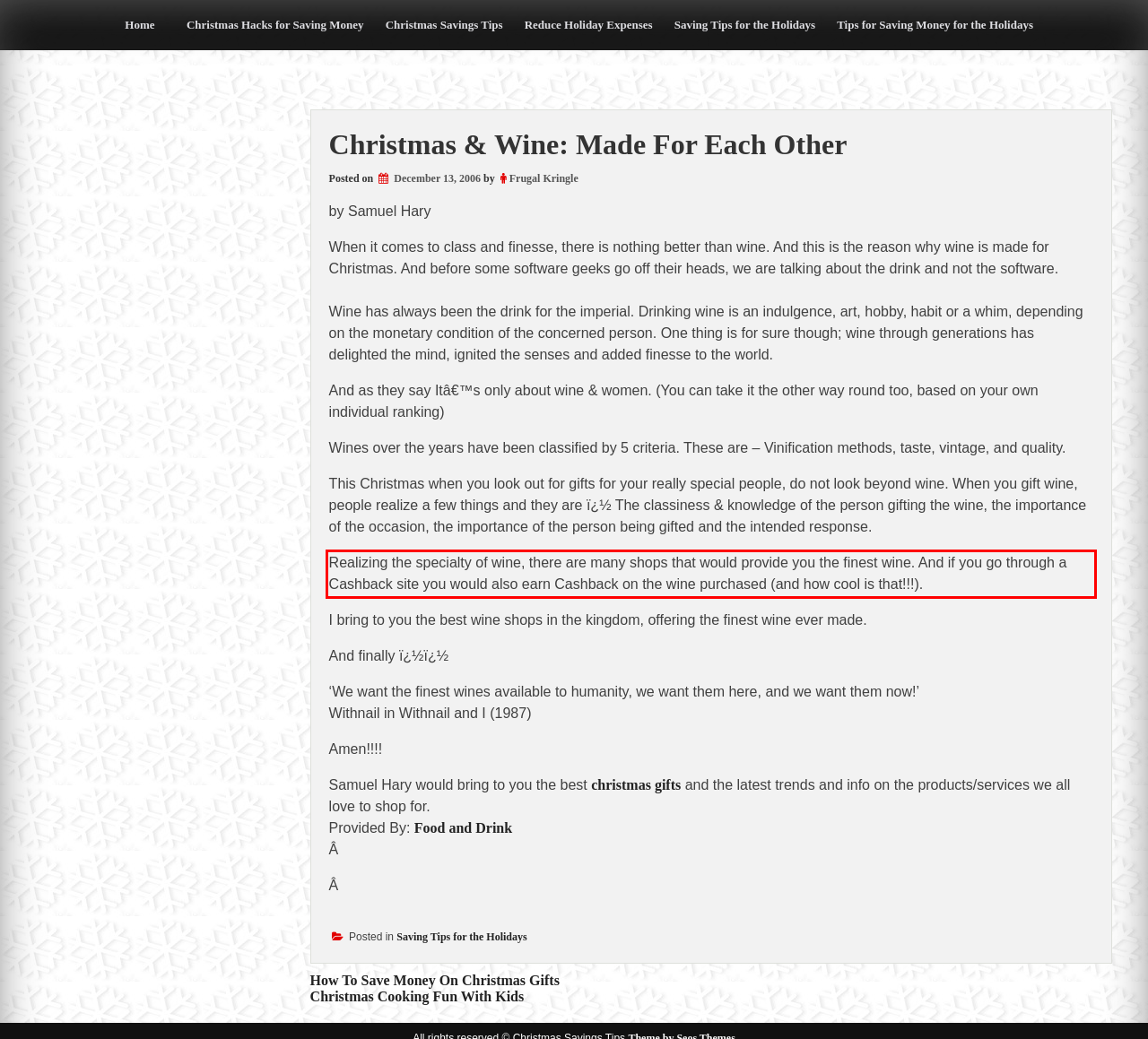Identify the text inside the red bounding box on the provided webpage screenshot by performing OCR.

Realizing the specialty of wine, there are many shops that would provide you the finest wine. And if you go through a Cashback site you would also earn Cashback on the wine purchased (and how cool is that!!!).